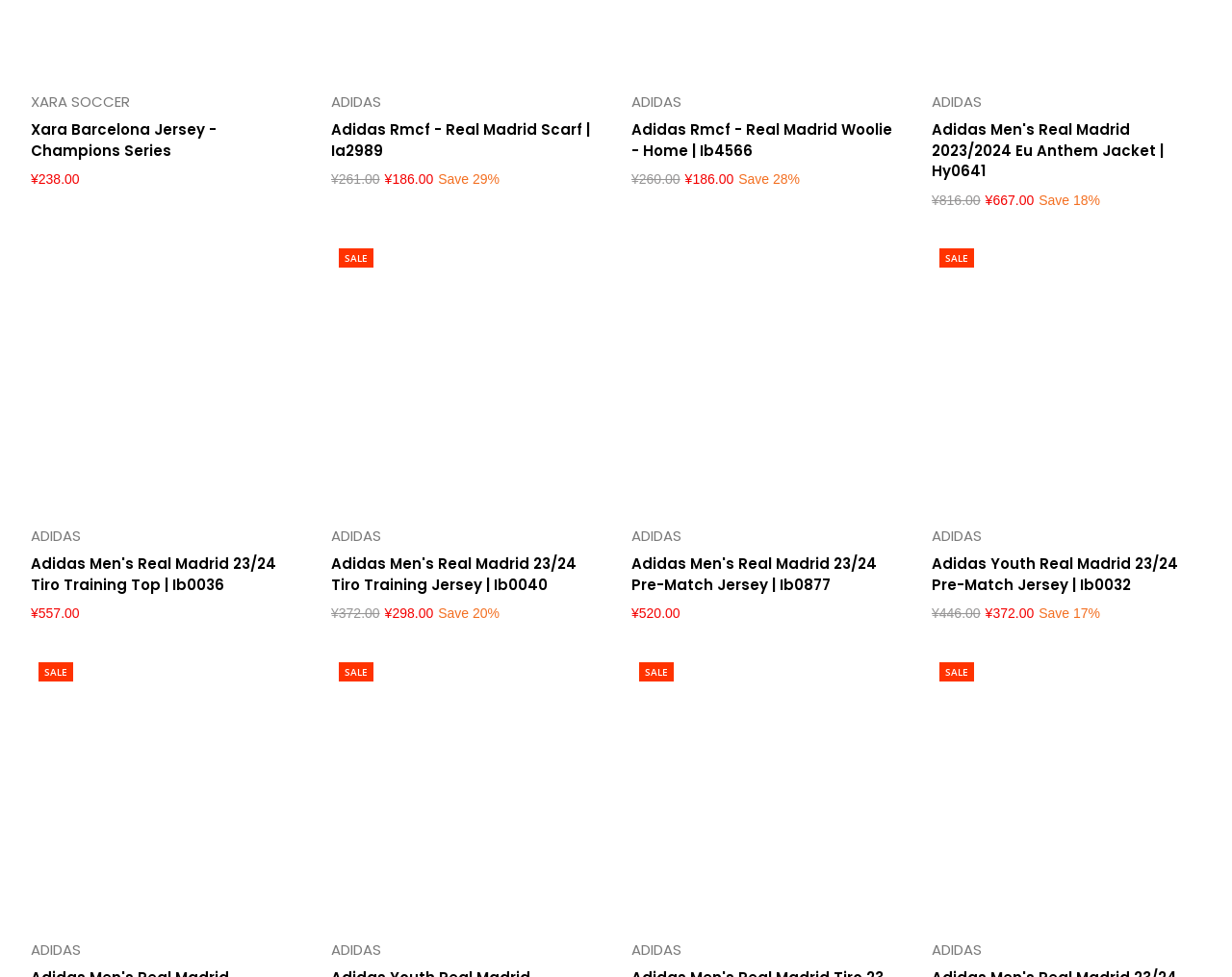Please respond in a single word or phrase: 
What is the discount percentage for the ADIDAS Adidas Men's Real Madrid 23/24 Tiro Training Top?

20%